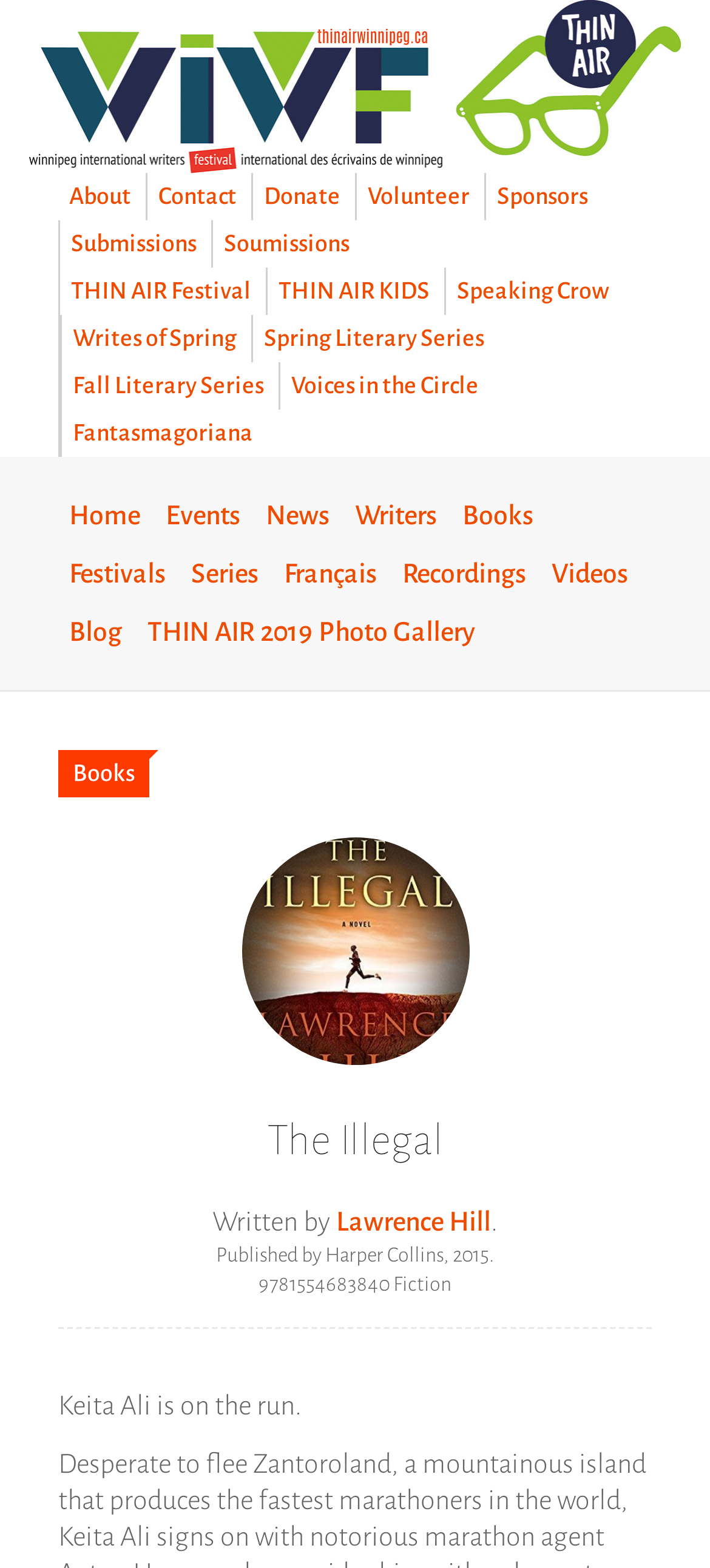Bounding box coordinates are specified in the format (top-left x, top-left y, bottom-right x, bottom-right y). All values are floating point numbers bounded between 0 and 1. Please provide the bounding box coordinate of the region this sentence describes: Speaking Crow

[0.628, 0.17, 0.874, 0.201]